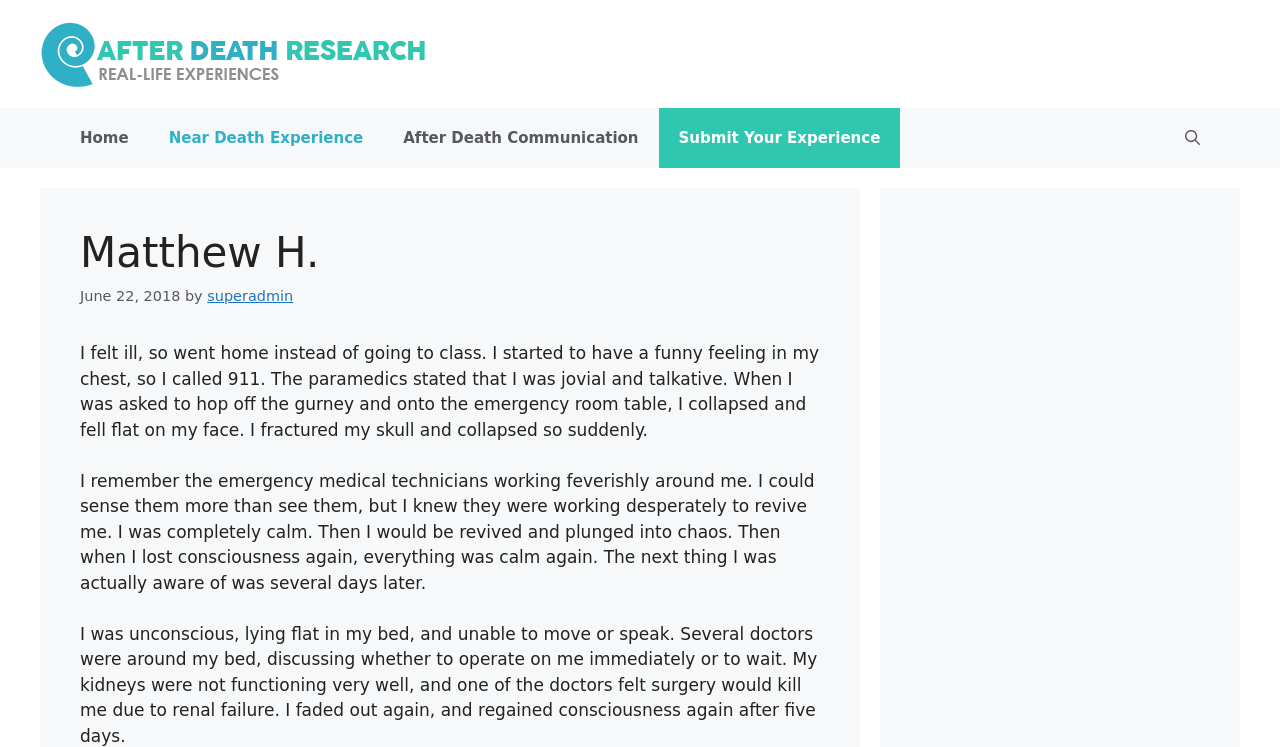Give an extensive and precise description of the webpage.

The webpage is about Matthew H.'s near-death experience, specifically his after-death research. At the top of the page, there is a banner with a link to "After Death Research" accompanied by an image. Below the banner, there is a primary navigation menu with five links: "Home", "Near Death Experience", "After Death Communication", "Submit Your Experience", and "Open Search Bar" on the far right.

Below the navigation menu, there is a section with a heading "Matthew H." followed by a timestamp "June 22, 2018" and a byline "by superadmin". This section contains a personal account of Matthew H.'s near-death experience, divided into three paragraphs. The first paragraph describes his initial illness and collapse, the second paragraph recounts his experience during the emergency medical response, and the third paragraph details his subsequent hospitalization and recovery.

The text is arranged in a single column, with each paragraph separated by a small gap. The font size and style are consistent throughout the text, making it easy to read. There are no other images or UI elements on the page besides the banner image and the navigation links.